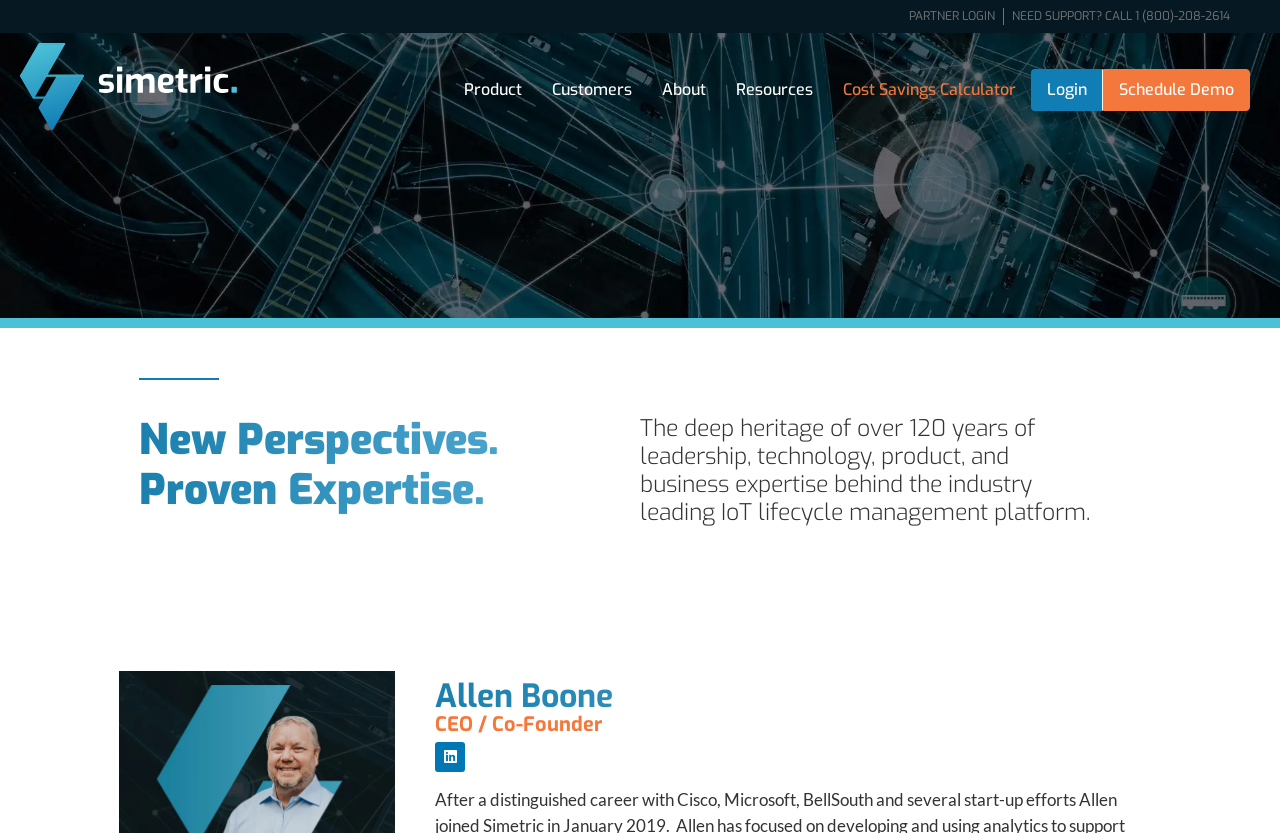What is the company's industry focus?
Using the image, provide a concise answer in one word or a short phrase.

IoT